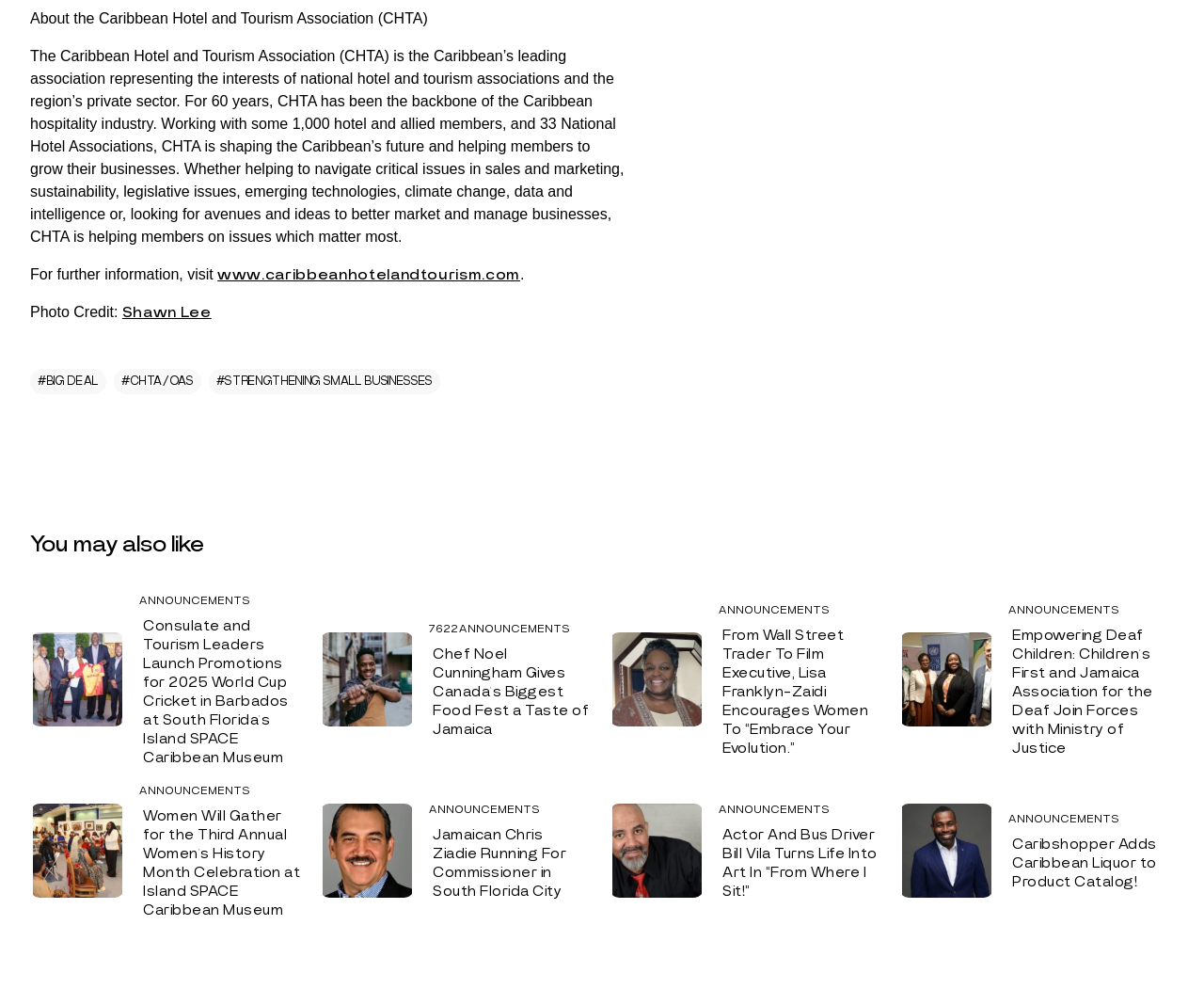Kindly determine the bounding box coordinates of the area that needs to be clicked to fulfill this instruction: "Learn more about the Caribbean Hotel and Tourism Association".

[0.025, 0.01, 0.355, 0.026]